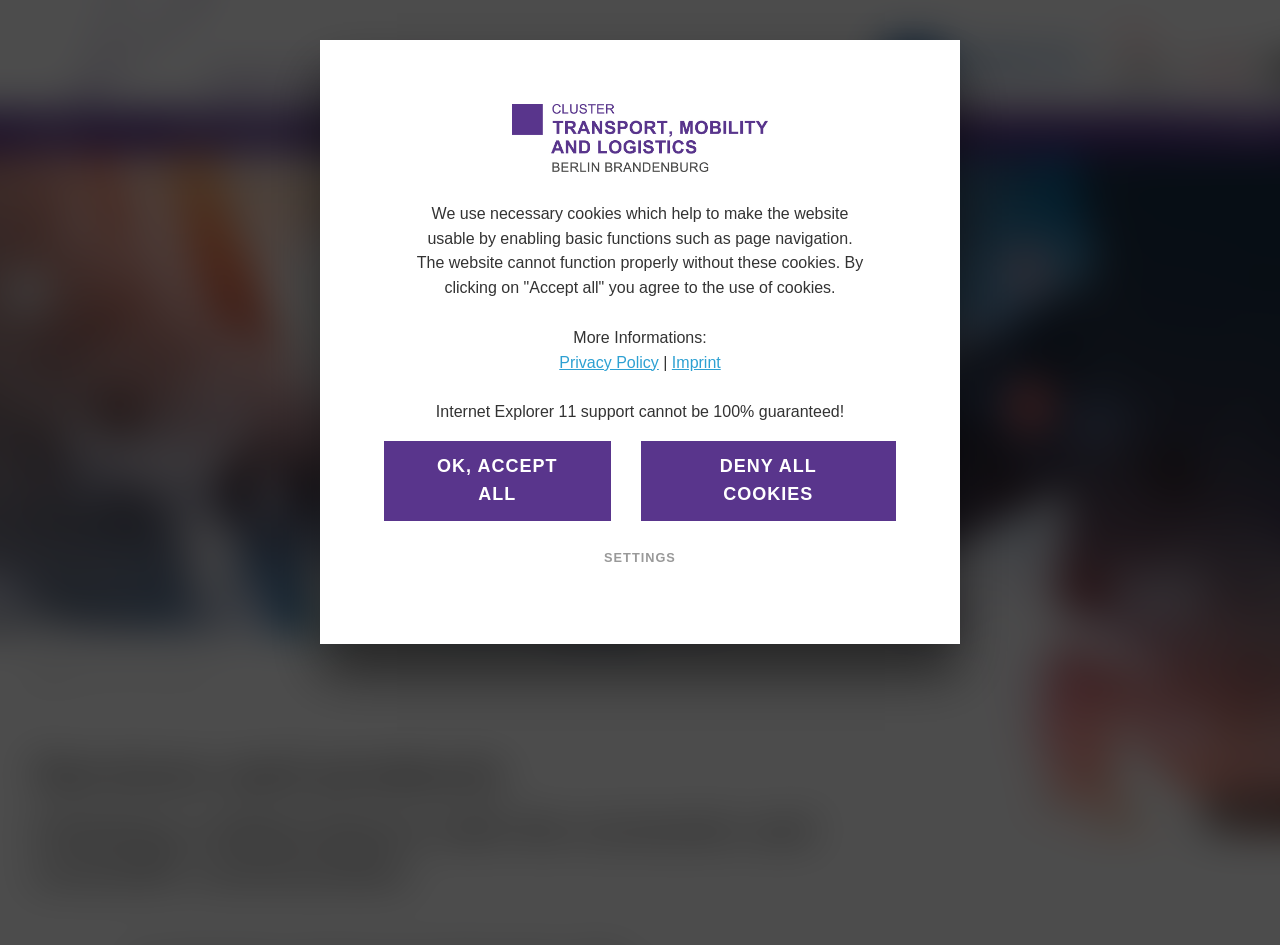Give a one-word or one-phrase response to the question: 
What is the purpose of the search function?

To search the website